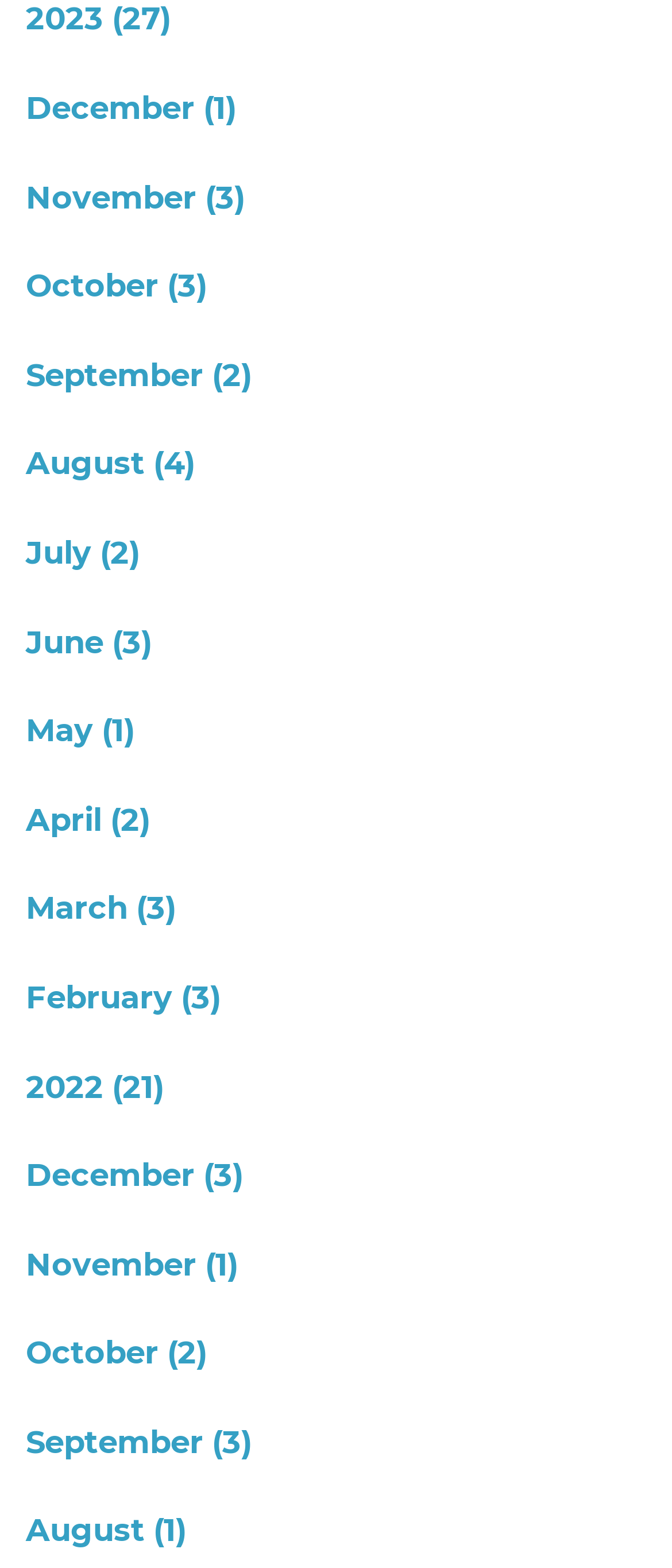How many entries are there in December 2022?
Answer the question in a detailed and comprehensive manner.

I looked at the heading 'December (3)' and the corresponding link, which indicates that there are 3 entries in December 2022.